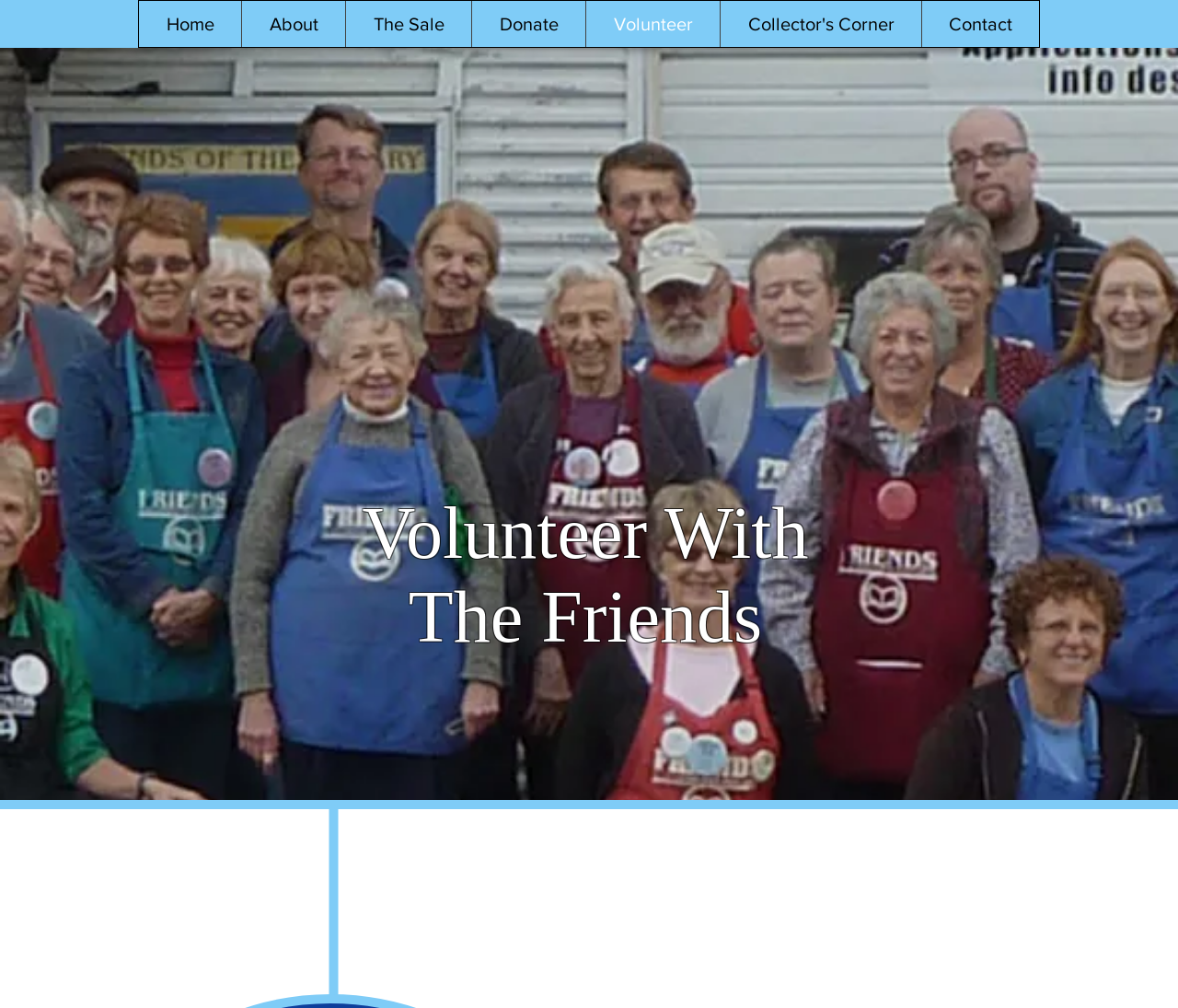What is the position of the 'Volunteer' link?
Craft a detailed and extensive response to the question.

I looked at the navigation links under the 'Site' element and found that the 'Volunteer' link is the fifth link from the left.